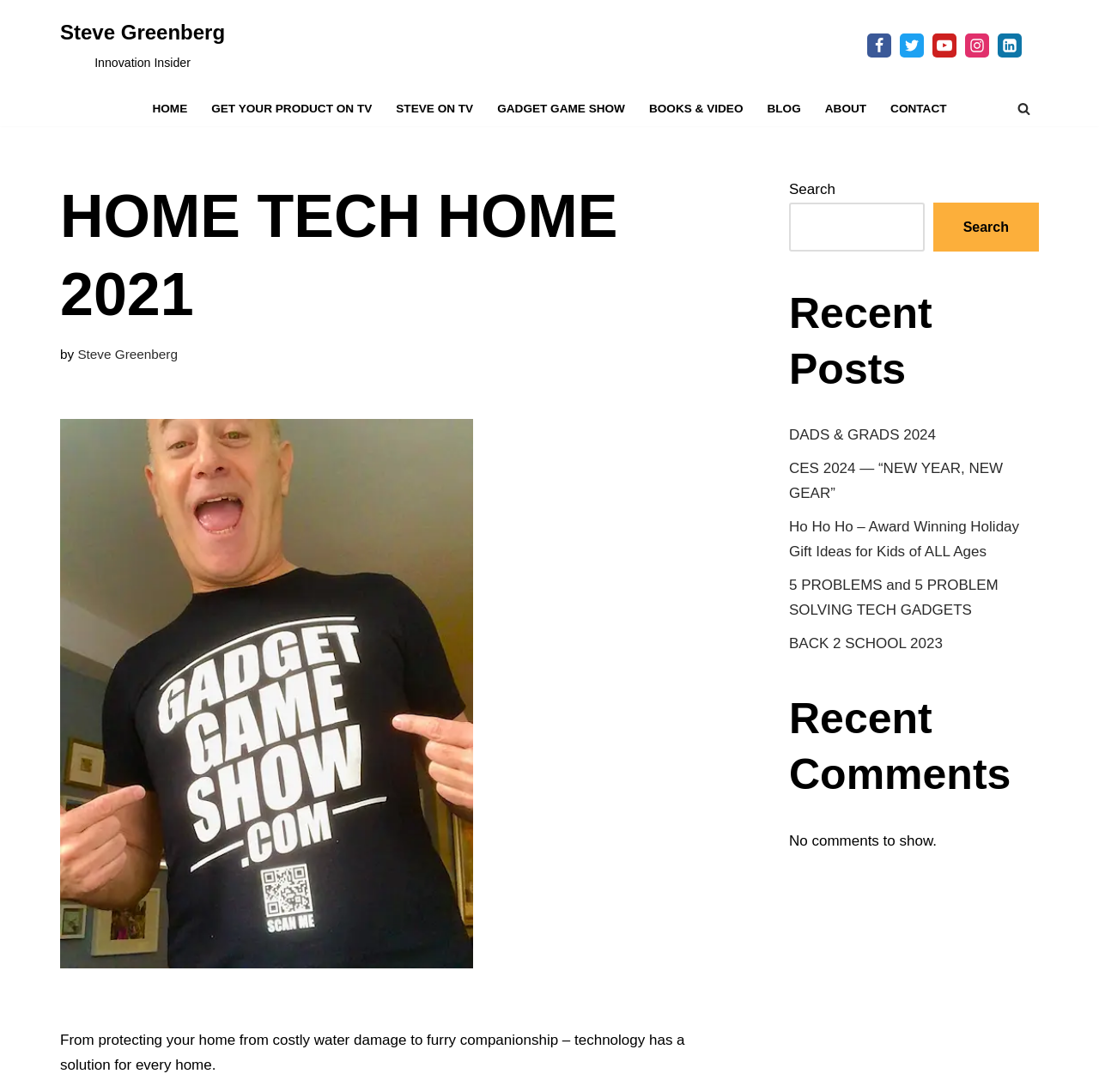Present a detailed account of what is displayed on the webpage.

The webpage is titled "HOME TECH HOME 2021 – Steve Greenberg" and appears to be a personal website or blog. At the top left, there is a "Skip to content" link, followed by a link to "Steve Greenberg Innovation Insider". On the top right, there are social media links to Facebook, Twitter, Youtube, Instagram, and LinkedIn, each accompanied by a small icon.

Below the social media links, there is a navigation menu with links to various sections of the website, including "HOME", "GET YOUR PRODUCT ON TV", "STEVE ON TV", "GADGET GAME SHOW", "BOOKS & VIDEO", "BLOG", "ABOUT", and "CONTACT".

The main content area is divided into two sections. On the left, there is a heading "HOME TECH HOME 2021" followed by a subheading "by Steve Greenberg". Below this, there is a paragraph of text describing the website's focus on technology solutions for the home.

On the right, there is a complementary section with a search bar at the top, allowing users to search the website. Below the search bar, there are headings for "Recent Posts" and "Recent Comments". The "Recent Posts" section lists five article titles, including "DADS & GRADS 2024", "CES 2024 — “NEW YEAR, NEW GEAR”", and "Ho Ho Ho – Award Winning Holiday Gift Ideas for Kids of ALL Ages". The "Recent Comments" section currently shows no comments.

At the very bottom of the page, there is a "Search" link and a small icon.